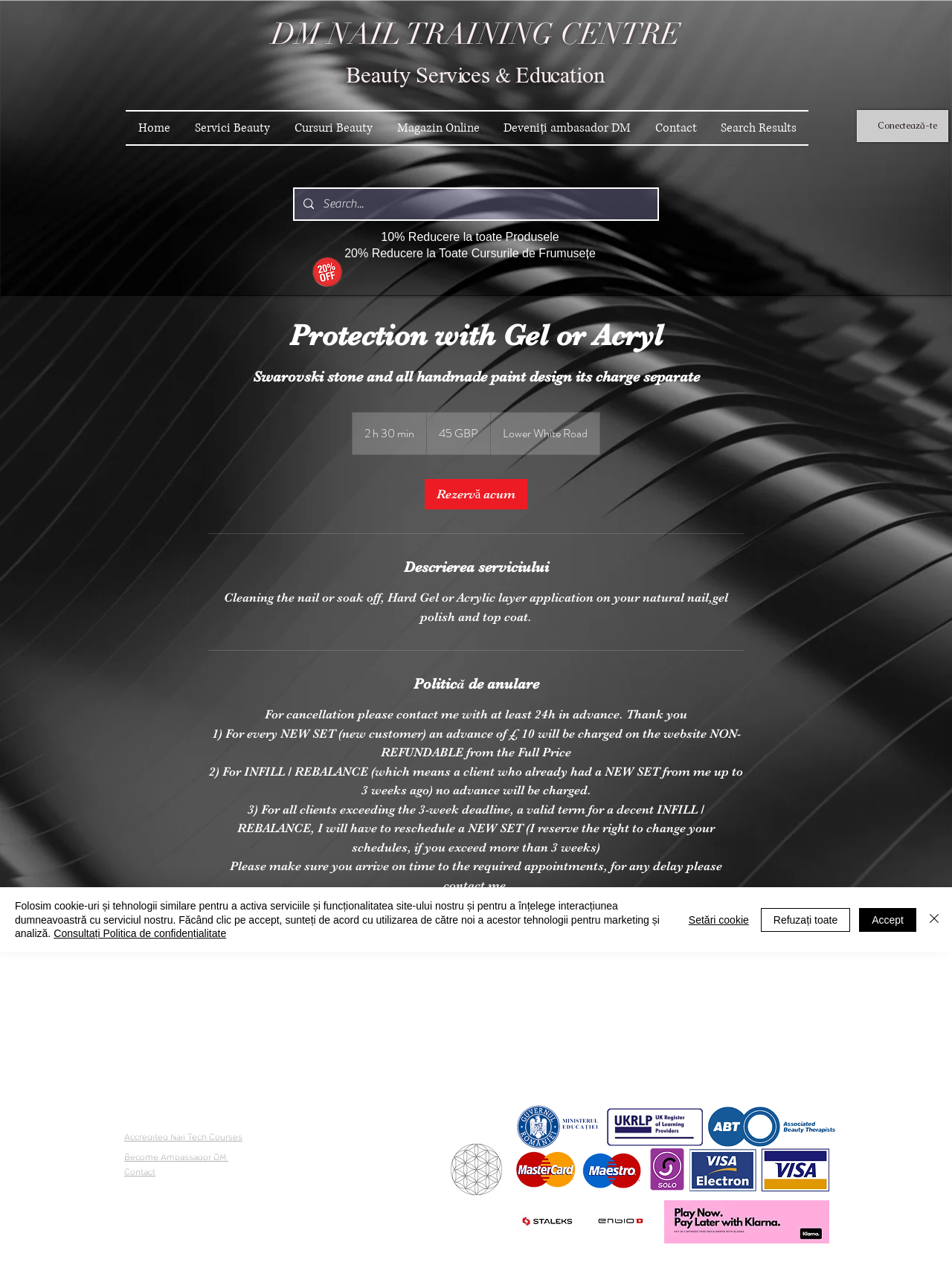Please locate the clickable area by providing the bounding box coordinates to follow this instruction: "View the 'Online Shop'".

[0.13, 0.876, 0.189, 0.886]